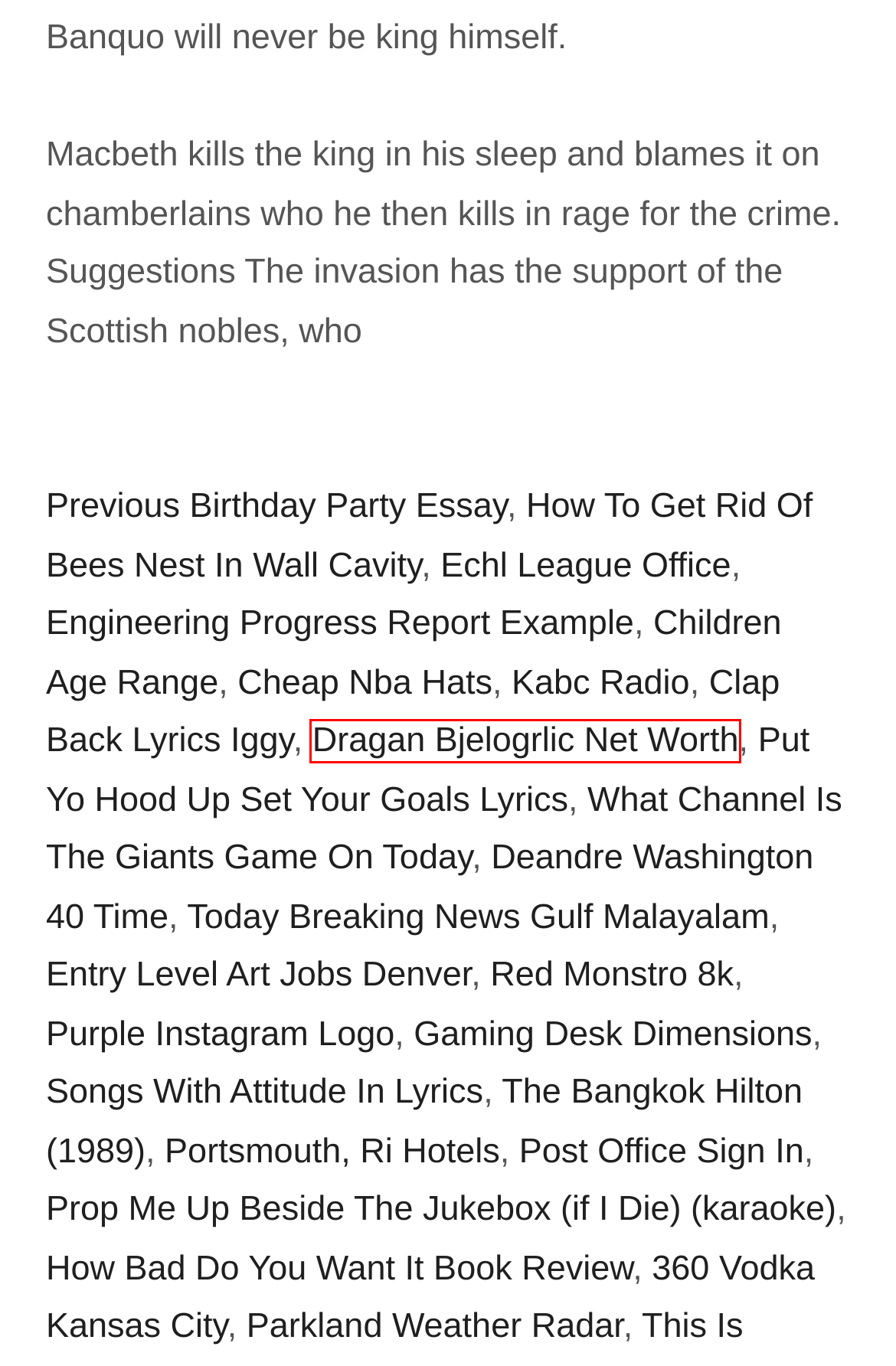You are given a screenshot of a webpage within which there is a red rectangle bounding box. Please choose the best webpage description that matches the new webpage after clicking the selected element in the bounding box. Here are the options:
A. gaming desk dimensions
B. how bad do you want it book review
C. clap back lyrics iggy
D. entry level art jobs denver
E. dragan bjelogrlic net worth
F. 360 vodka kansas city
G. engineering progress report example
H. portsmouth, ri hotels

E